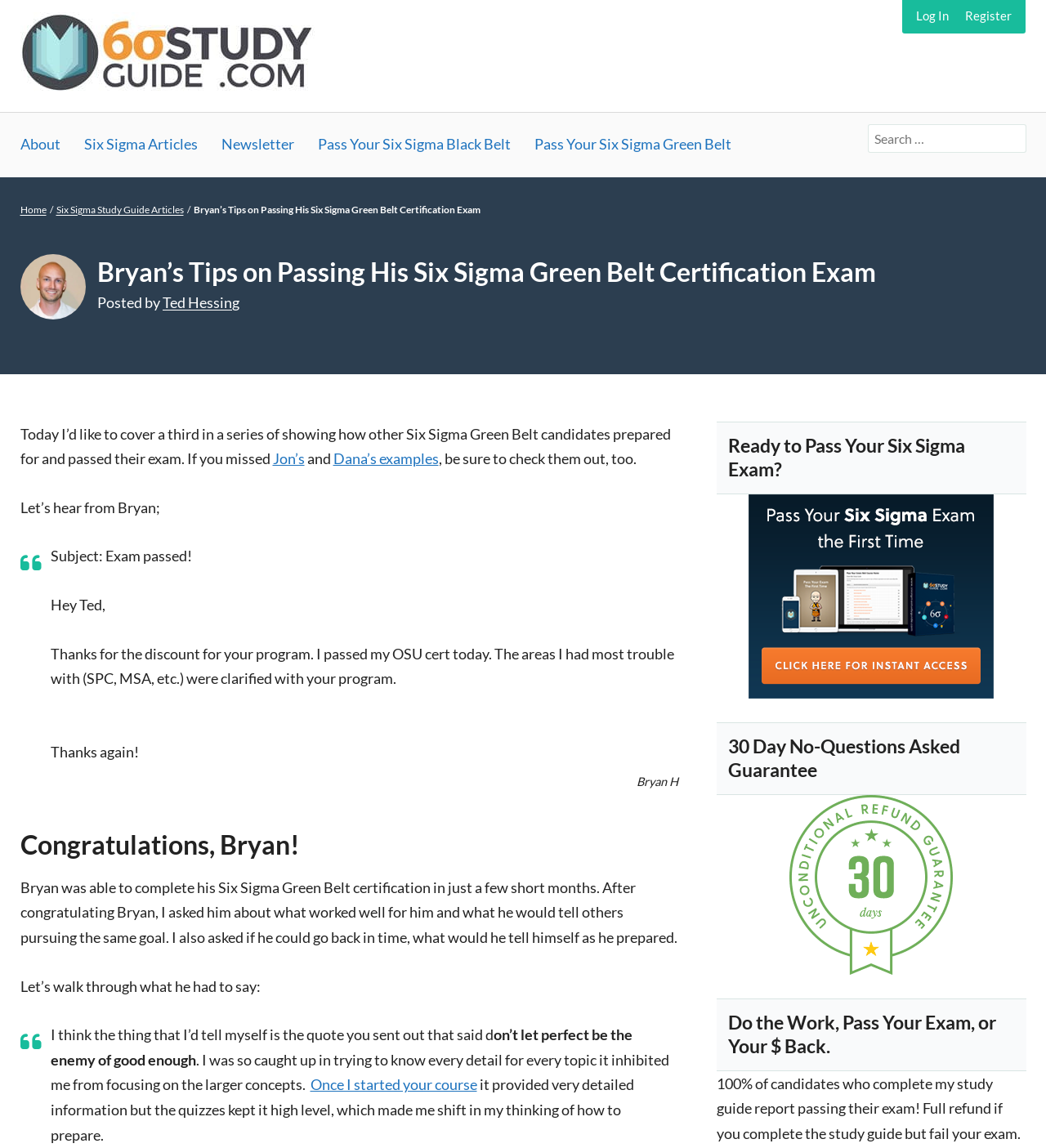Determine the bounding box coordinates of the section to be clicked to follow the instruction: "Register for Six Sigma certification". The coordinates should be given as four float numbers between 0 and 1, formatted as [left, top, right, bottom].

[0.923, 0.005, 0.968, 0.024]